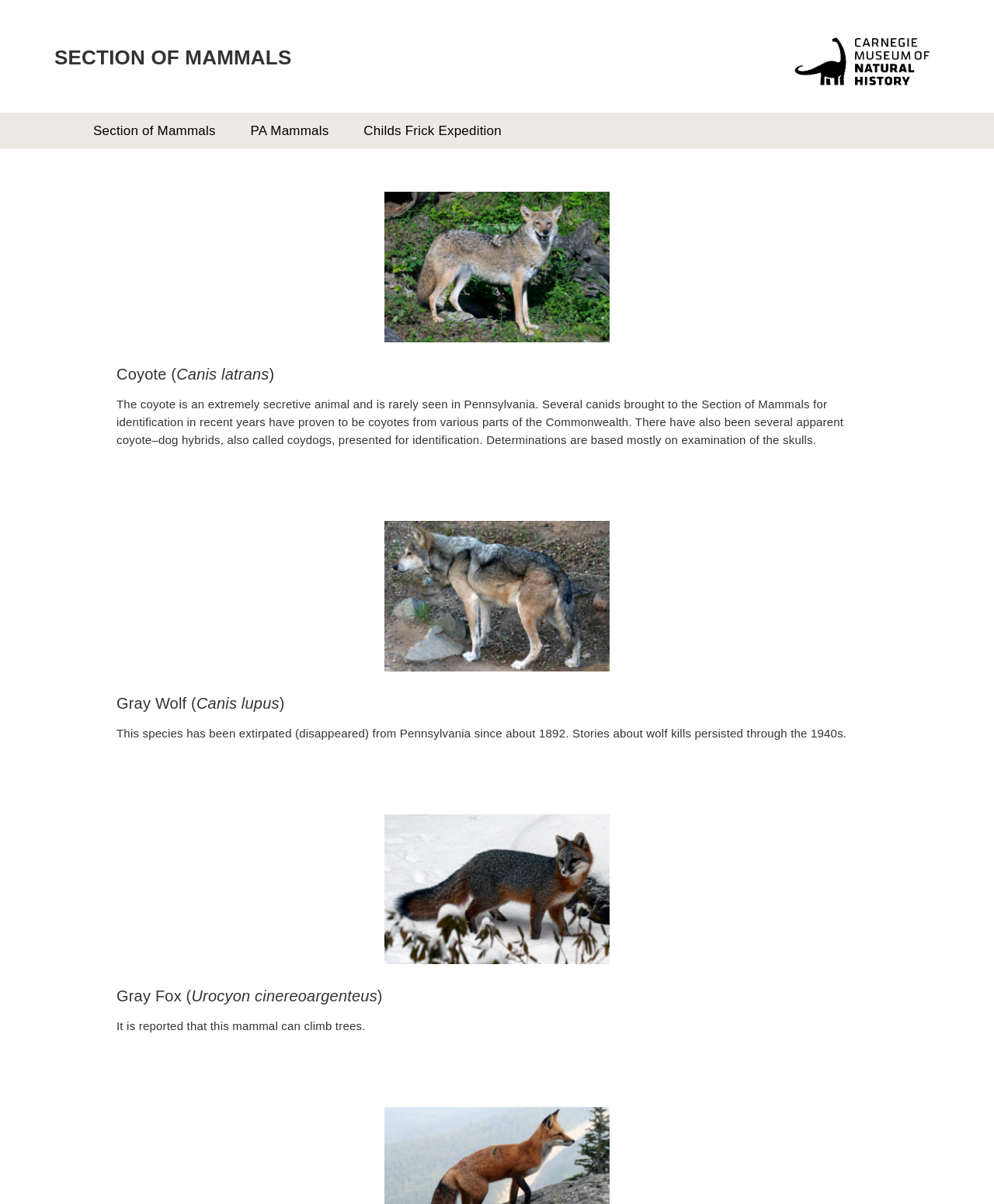What is the name of the animal that is rarely seen in Pennsylvania?
Please ensure your answer is as detailed and informative as possible.

I found the answer by reading the text under the heading 'Coyote (Canis latrans)', which says 'The coyote is an extremely secretive animal and is rarely seen in Pennsylvania.' This suggests that the Coyote is the animal that is rarely seen in Pennsylvania.